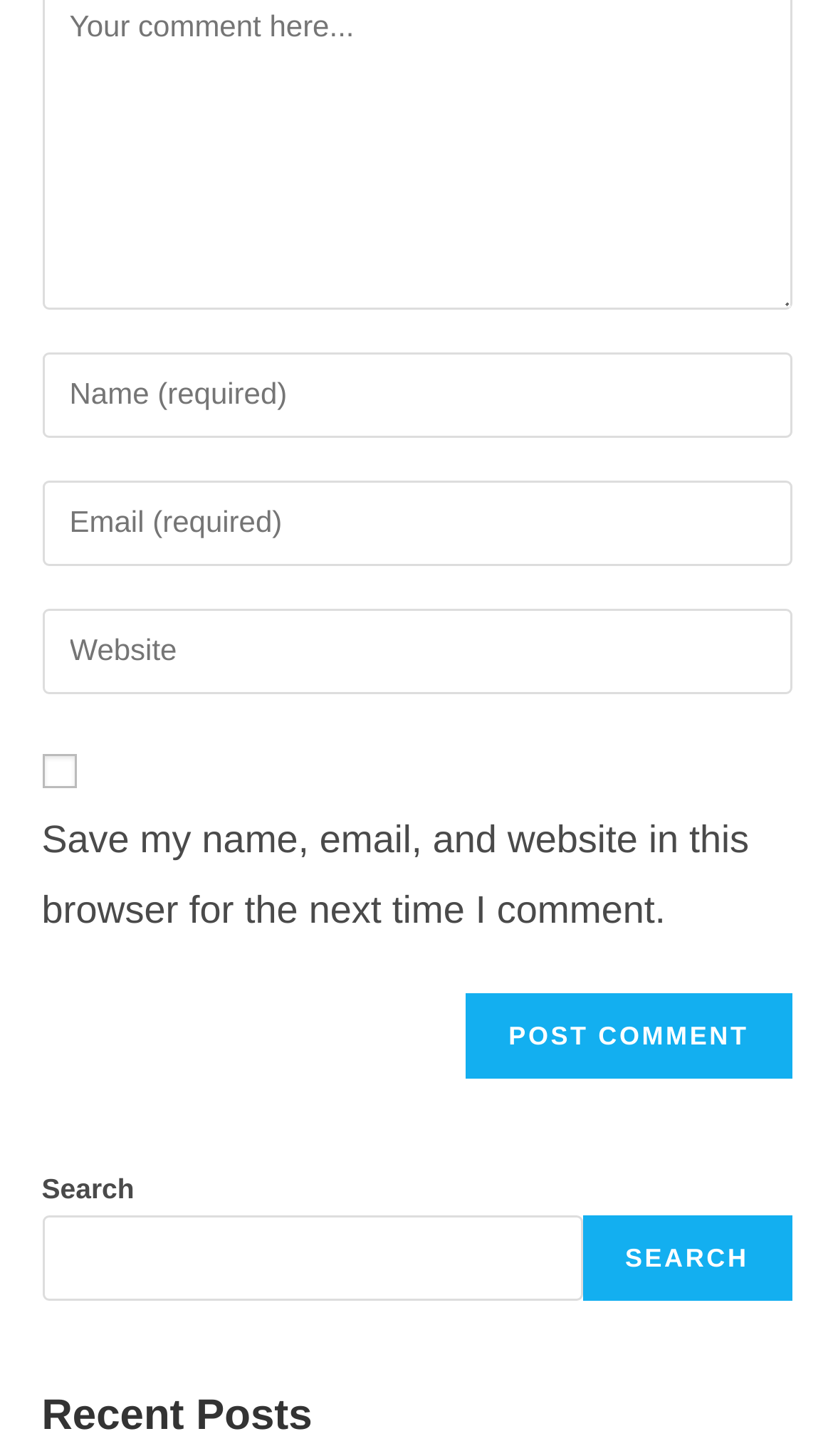Provide a single word or phrase answer to the question: 
How many buttons are there?

2